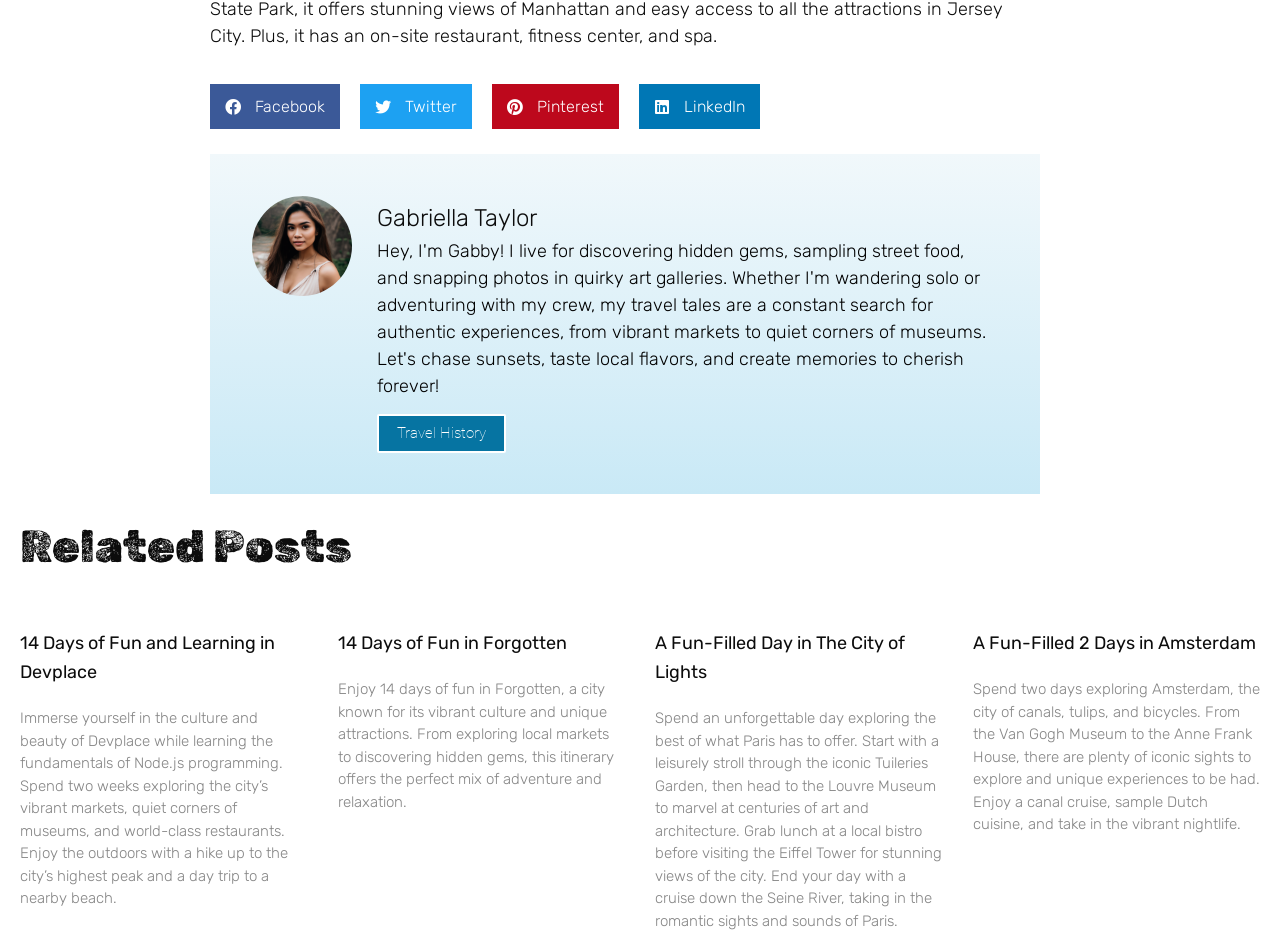Using the provided description: "Facebook", find the bounding box coordinates of the corresponding UI element. The output should be four float numbers between 0 and 1, in the format [left, top, right, bottom].

[0.164, 0.09, 0.266, 0.139]